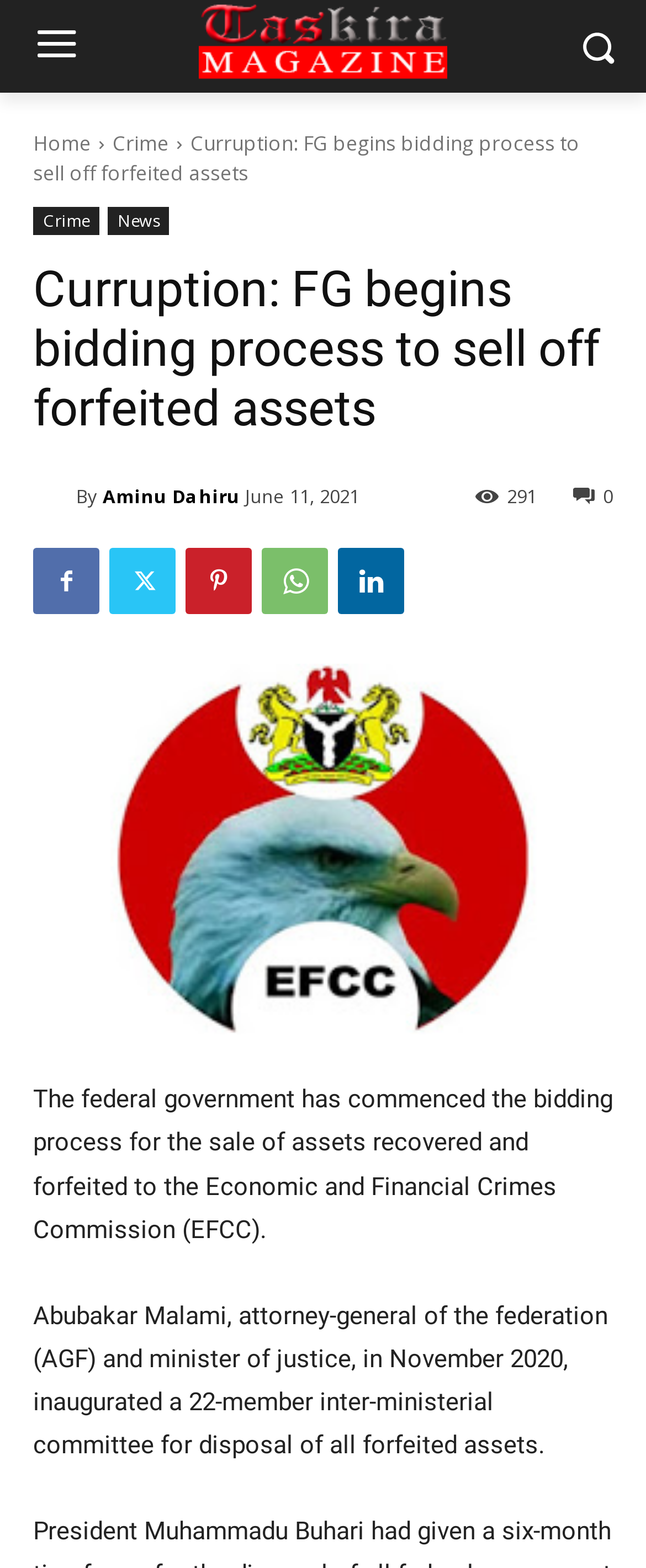Please respond in a single word or phrase: 
Who is the author of the article?

Aminu Dahiru